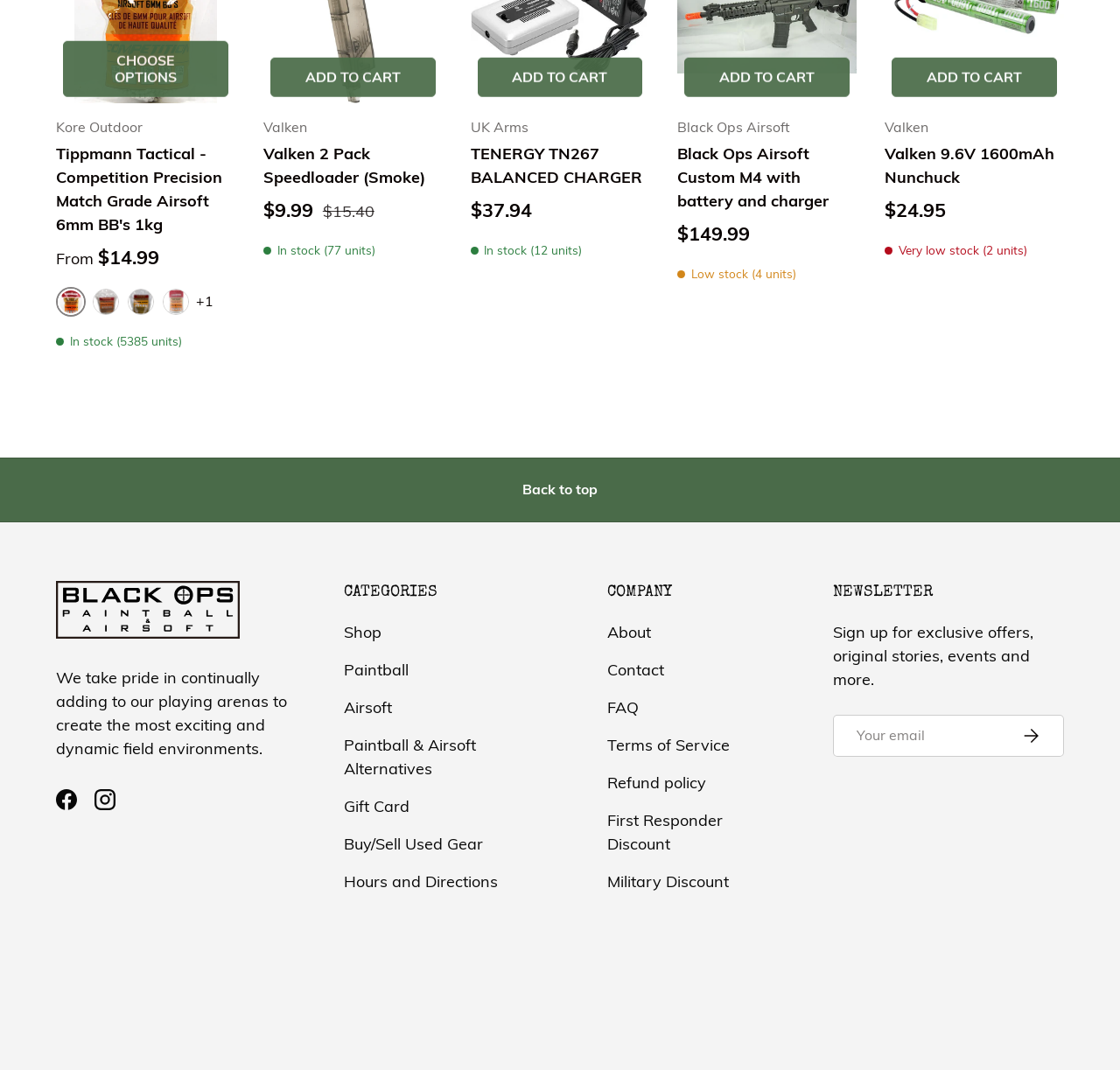Can you identify the bounding box coordinates of the clickable region needed to carry out this instruction: 'Add the Tippmann Tactical - Competition Precision Match Grade Airsoft 6mm BB's 1kg to cart'? The coordinates should be four float numbers within the range of 0 to 1, stated as [left, top, right, bottom].

[0.241, 0.061, 0.389, 0.098]